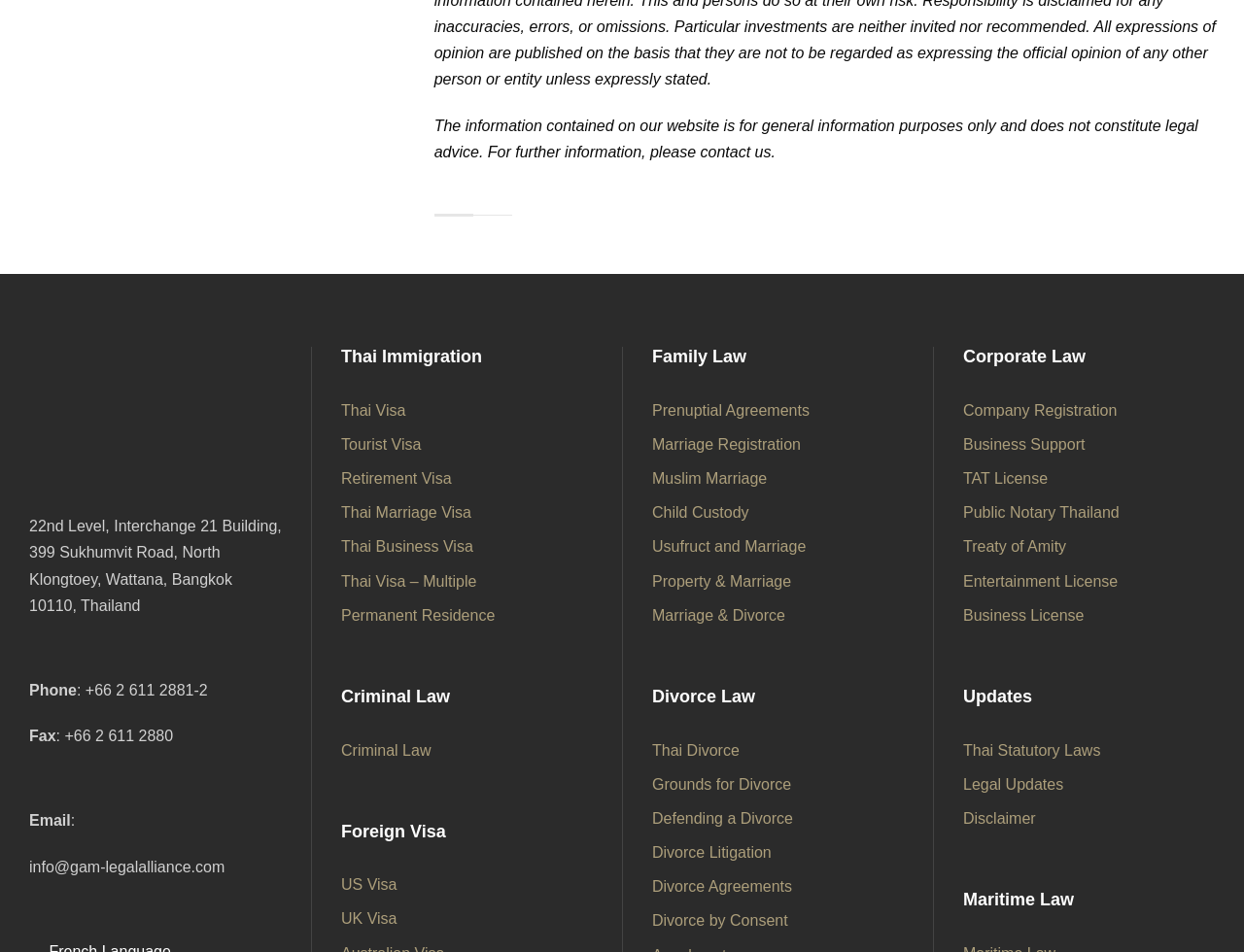Please locate the bounding box coordinates of the element that needs to be clicked to achieve the following instruction: "Click Disclaimer". The coordinates should be four float numbers between 0 and 1, i.e., [left, top, right, bottom].

[0.774, 0.851, 0.833, 0.868]